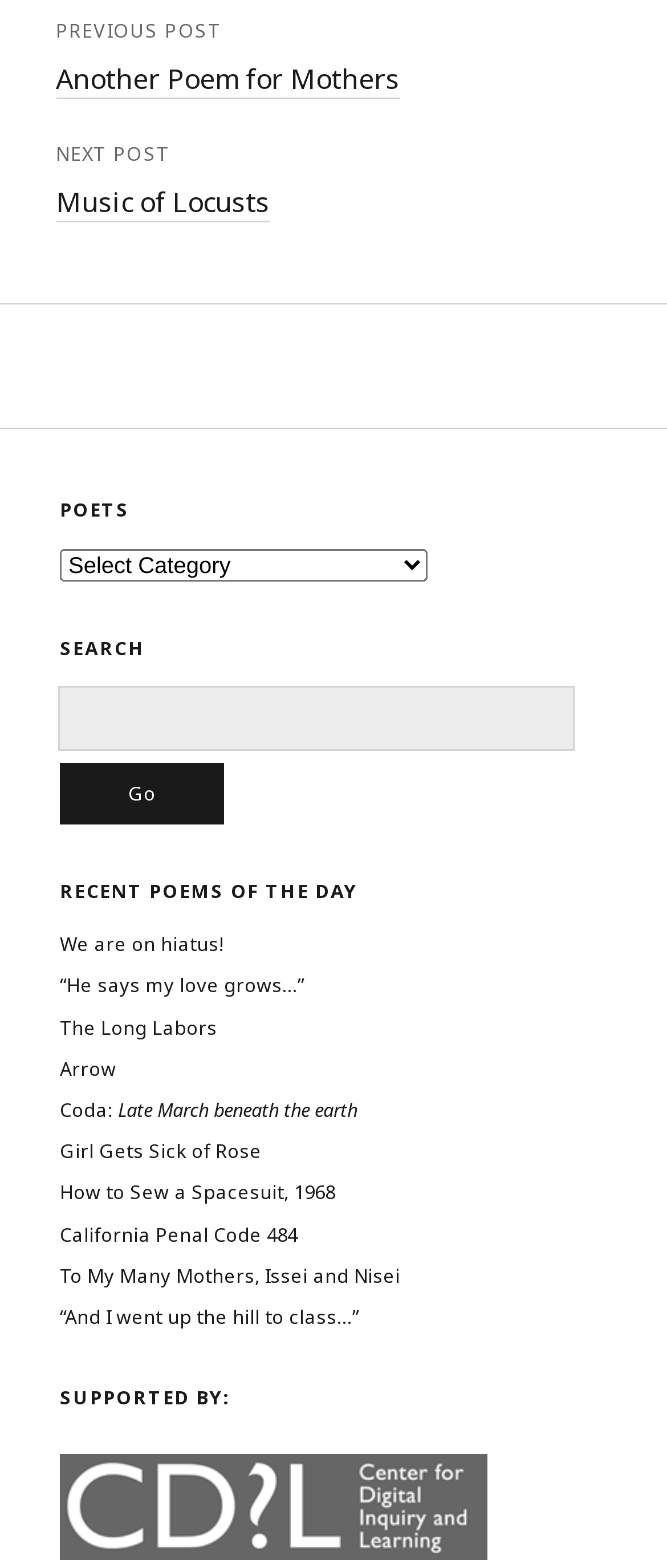What is the name of the organization supporting the website?
Utilize the information in the image to give a detailed answer to the question.

I looked at the 'SUPPORTED BY:' section and found the name of the organization supporting the website, which is Center for Digital Inquiry and Learning (CDIL).